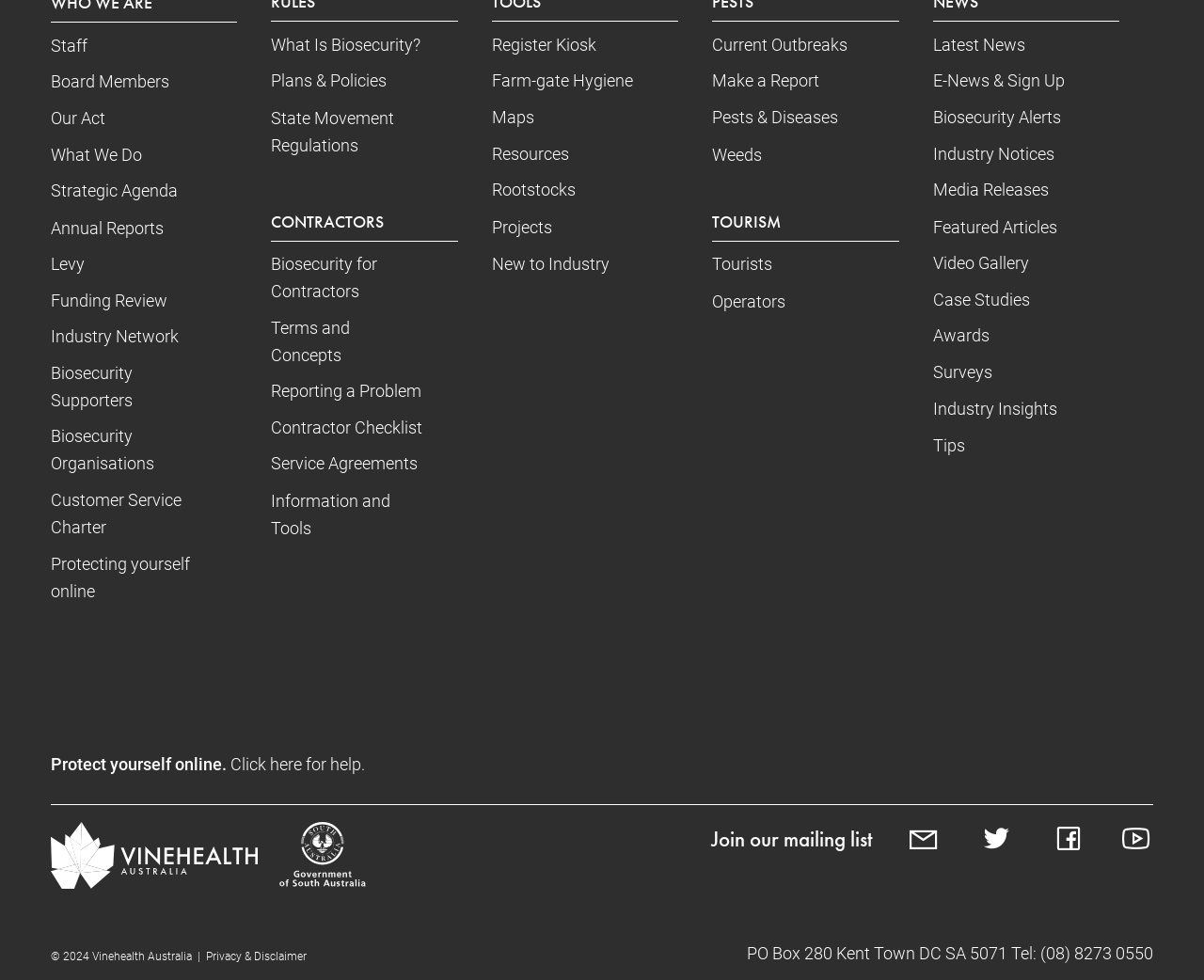What is the organization's name?
Based on the image, provide a one-word or brief-phrase response.

Vinehealth Australia